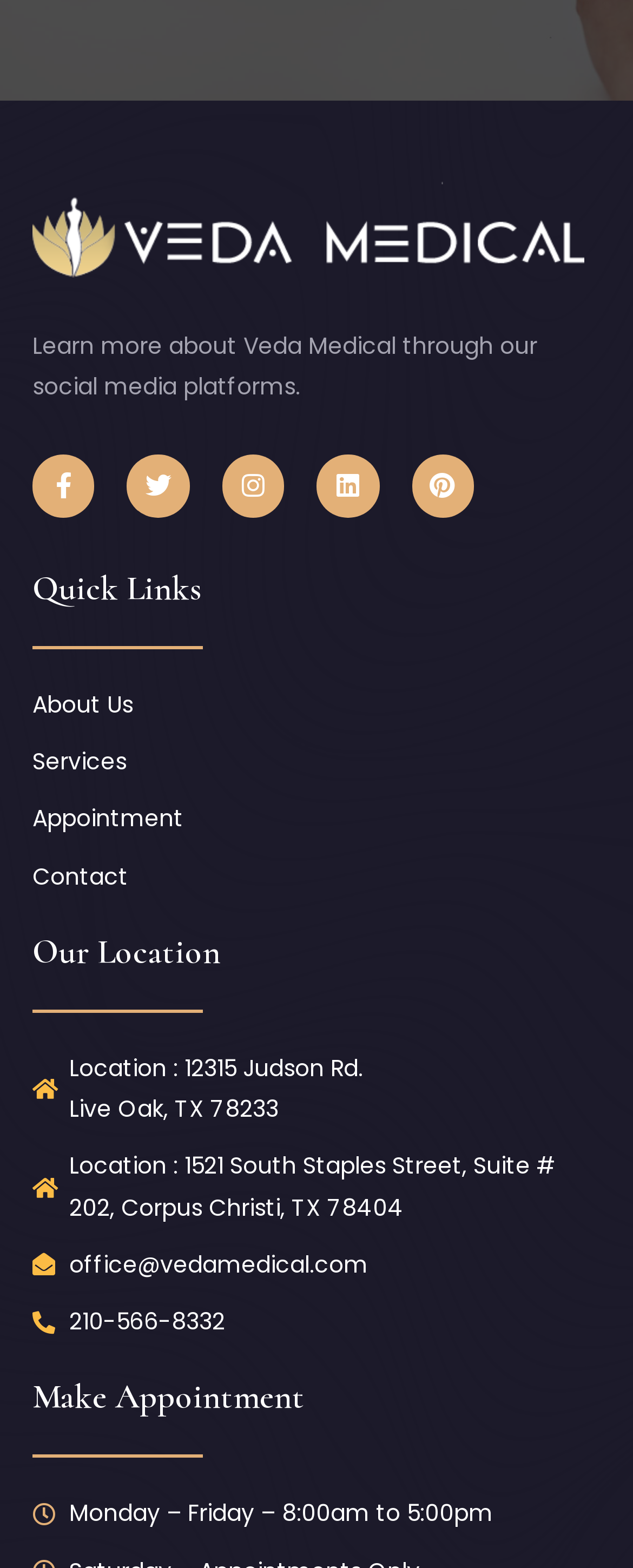Use a single word or phrase to answer this question: 
How many locations are listed?

2